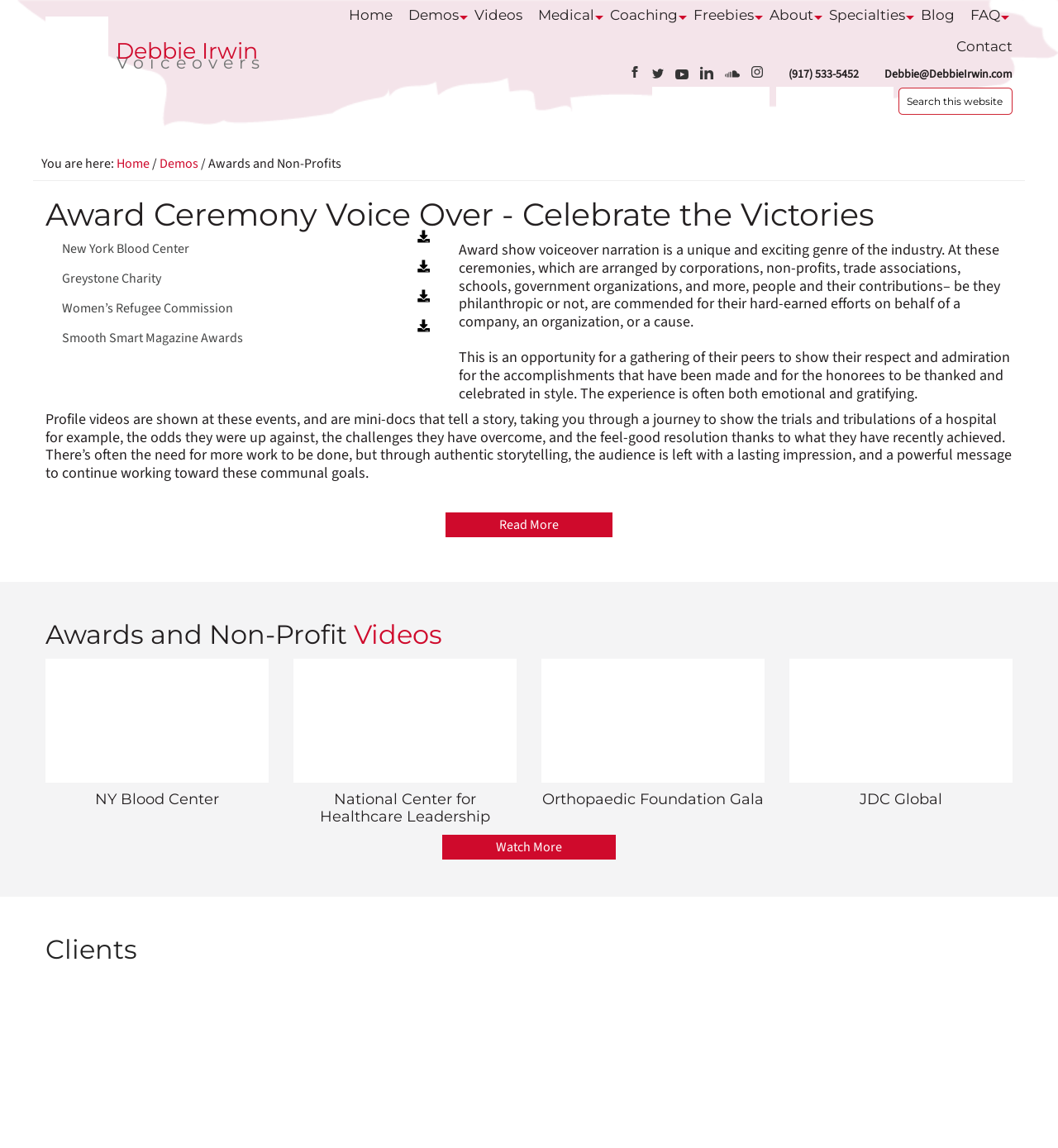How many videos are showcased on the webpage?
Answer the question using a single word or phrase, according to the image.

4